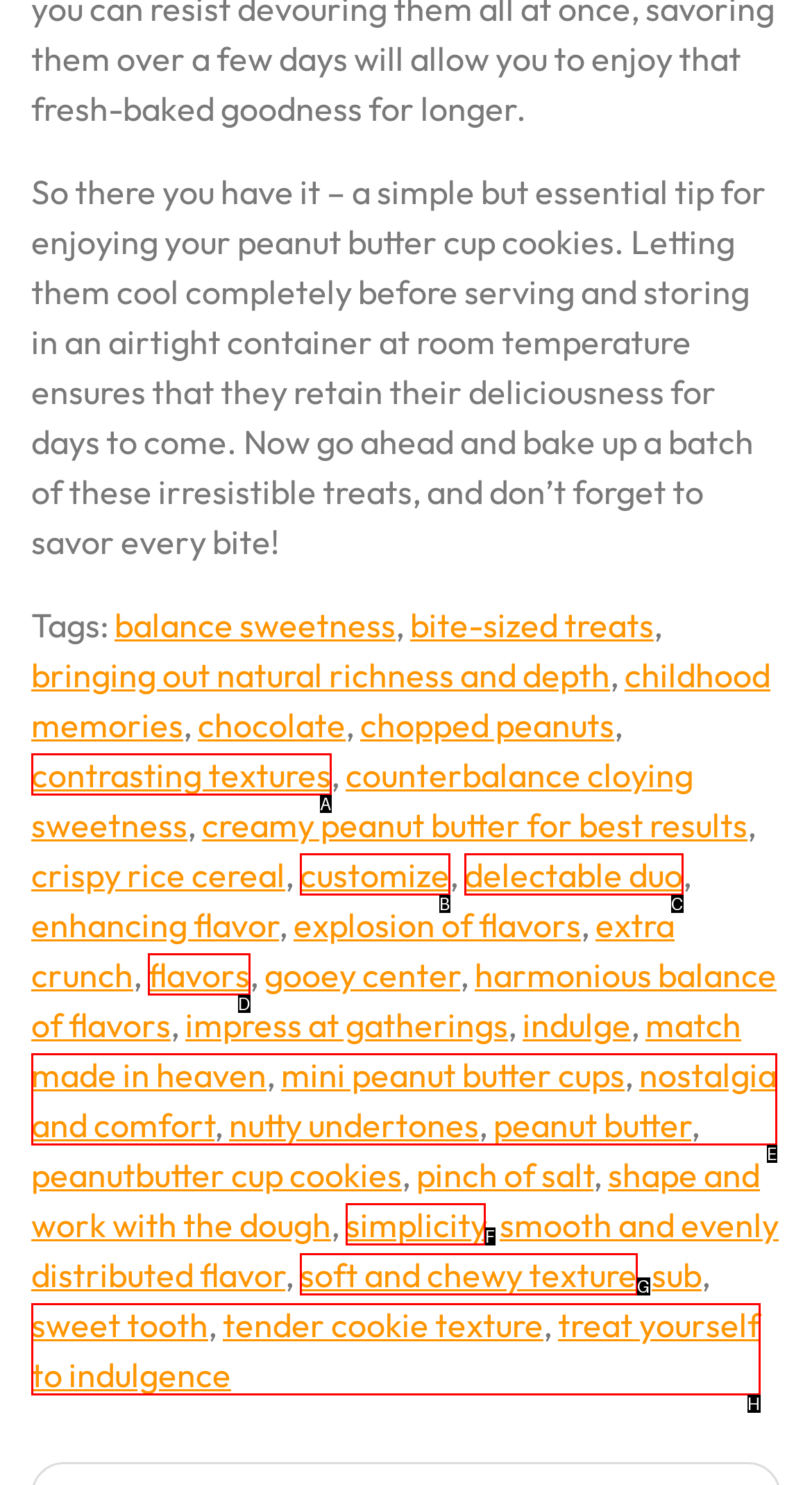Determine which HTML element matches the given description: nostalgia and comfort. Provide the corresponding option's letter directly.

E